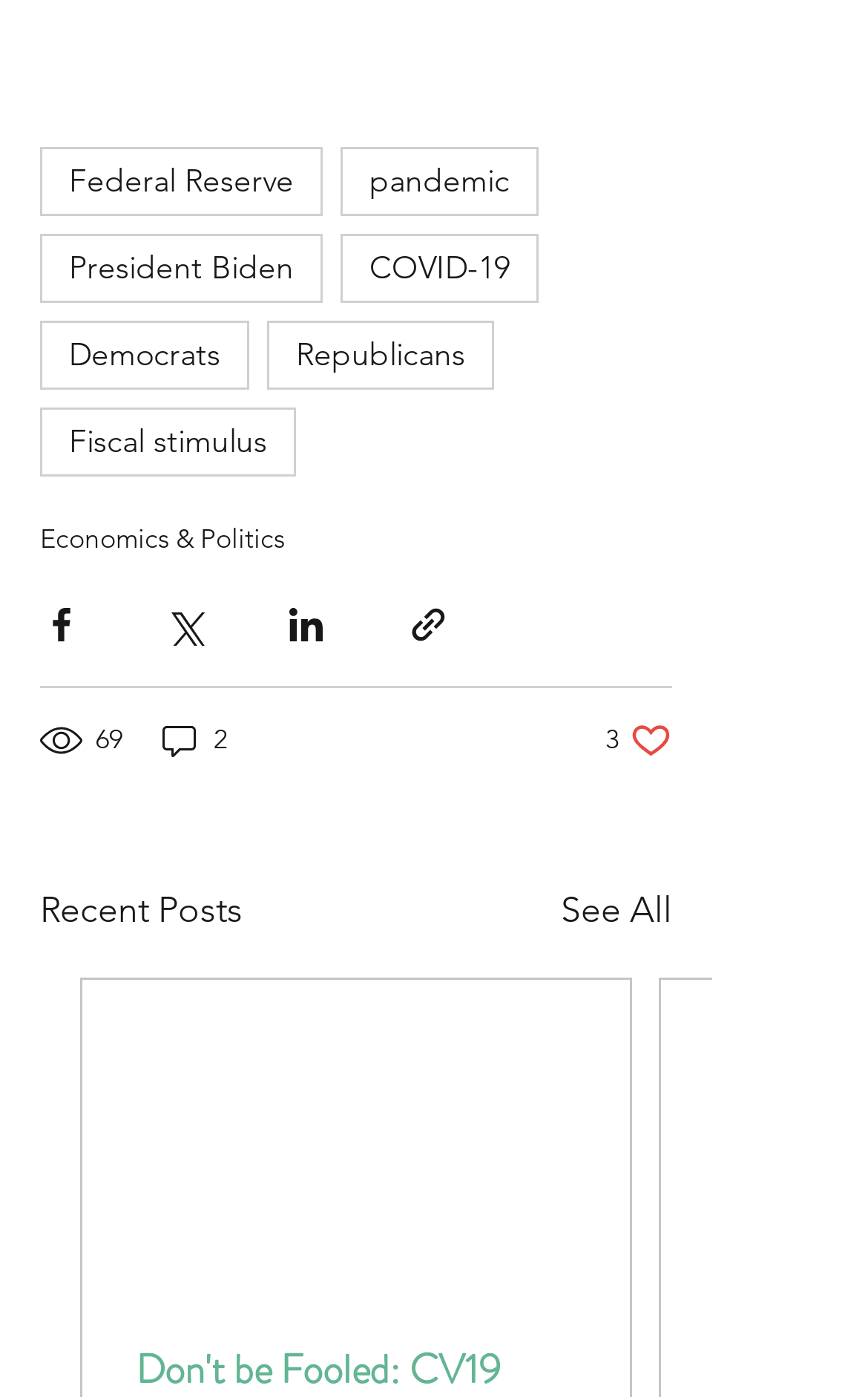Locate the bounding box coordinates of the area that needs to be clicked to fulfill the following instruction: "View all recent posts". The coordinates should be in the format of four float numbers between 0 and 1, namely [left, top, right, bottom].

[0.646, 0.633, 0.774, 0.671]